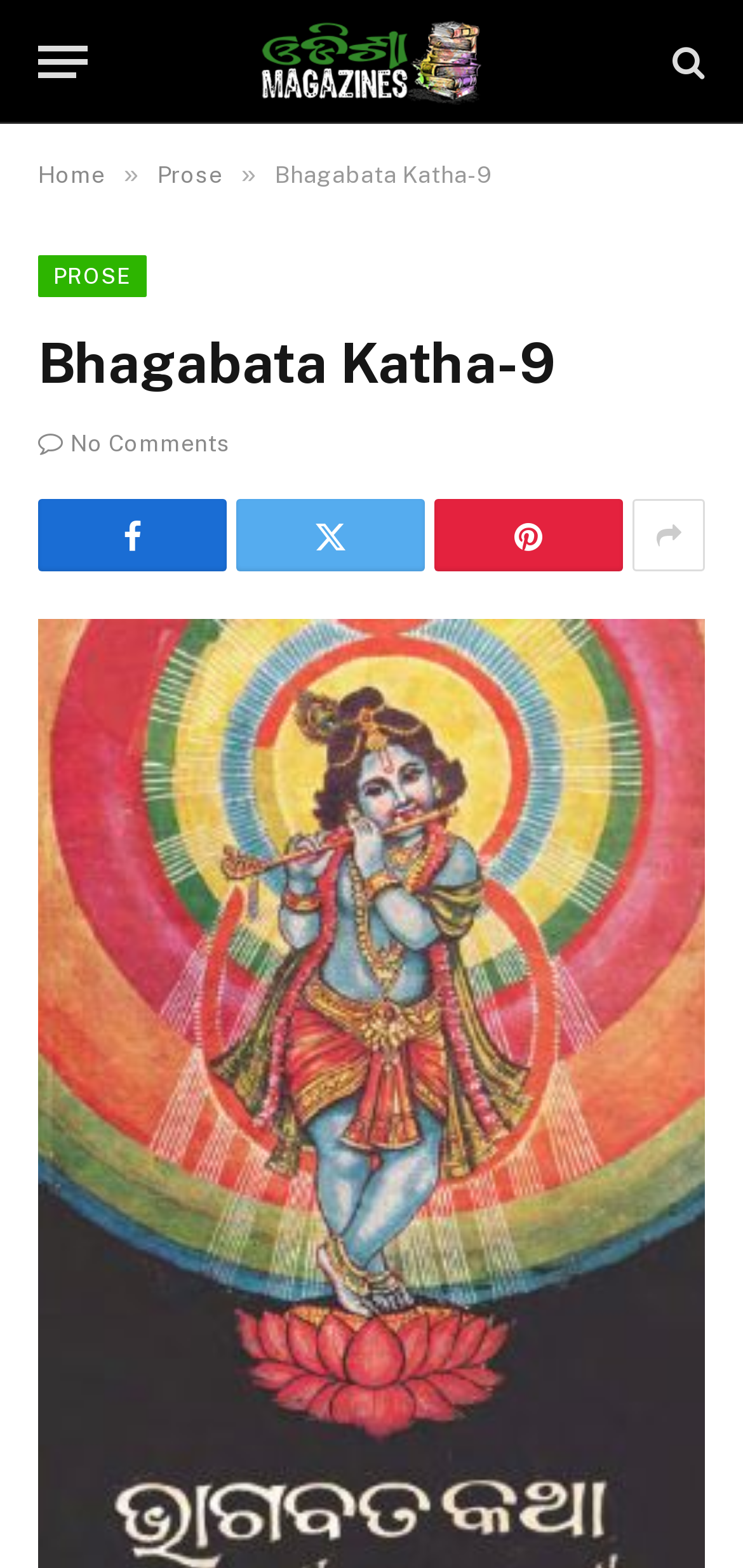Use one word or a short phrase to answer the question provided: 
Is there a sample available for the book?

Yes